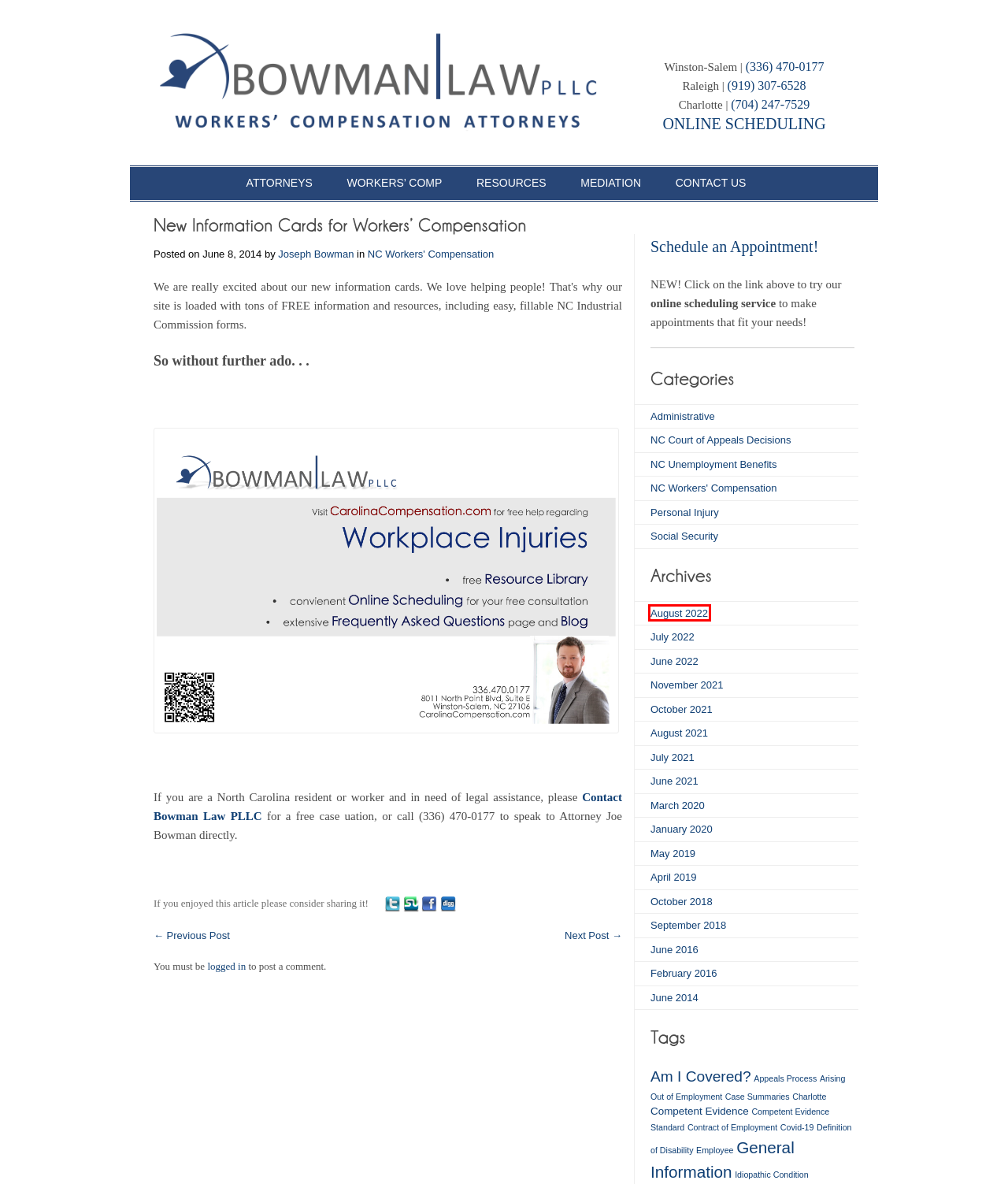Consider the screenshot of a webpage with a red bounding box around an element. Select the webpage description that best corresponds to the new page after clicking the element inside the red bounding box. Here are the candidates:
A. September | 2018 | Bowman Law PLLC | Workers' Compensation Attorneys
B. Resource Library | Bowman Law PLLC | Workers' Compensation Attorneys
C. Competent Evidence Standard | Bowman Law PLLC | Workers' Compensation Attorneys
D. June | 2022 | Bowman Law PLLC | Workers' Compensation Attorneys
E. August | 2022 | Bowman Law PLLC | Workers' Compensation Attorneys
F. Schedule An Appointment | Bowman Law PLLC | Workers' Compensation Attorneys
G. Covid-19 | Bowman Law PLLC | Workers' Compensation Attorneys
H. Employee | Bowman Law PLLC | Workers' Compensation Attorneys

E